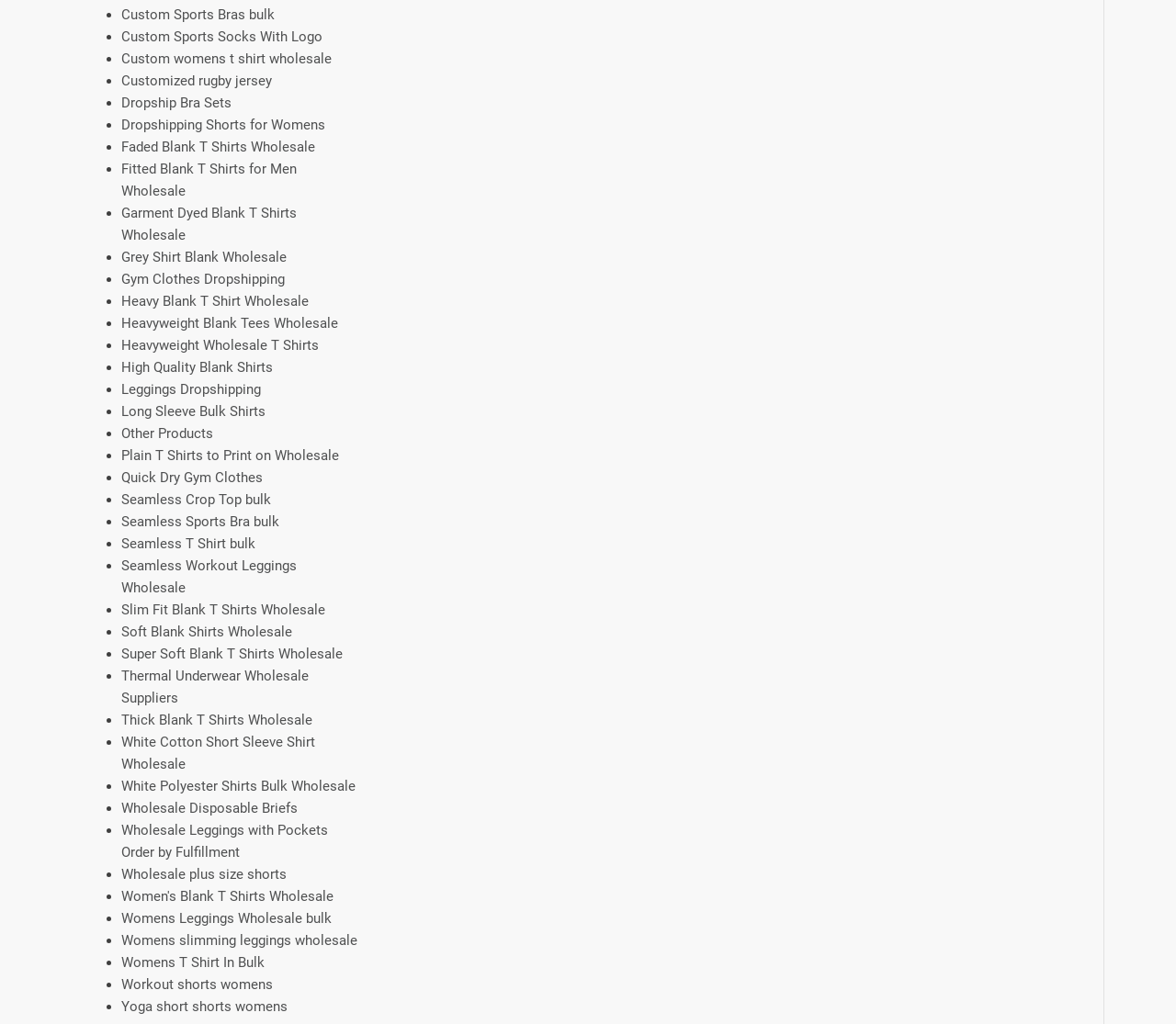Are there any products related to gym clothes on this webpage?
Look at the screenshot and respond with a single word or phrase.

Yes